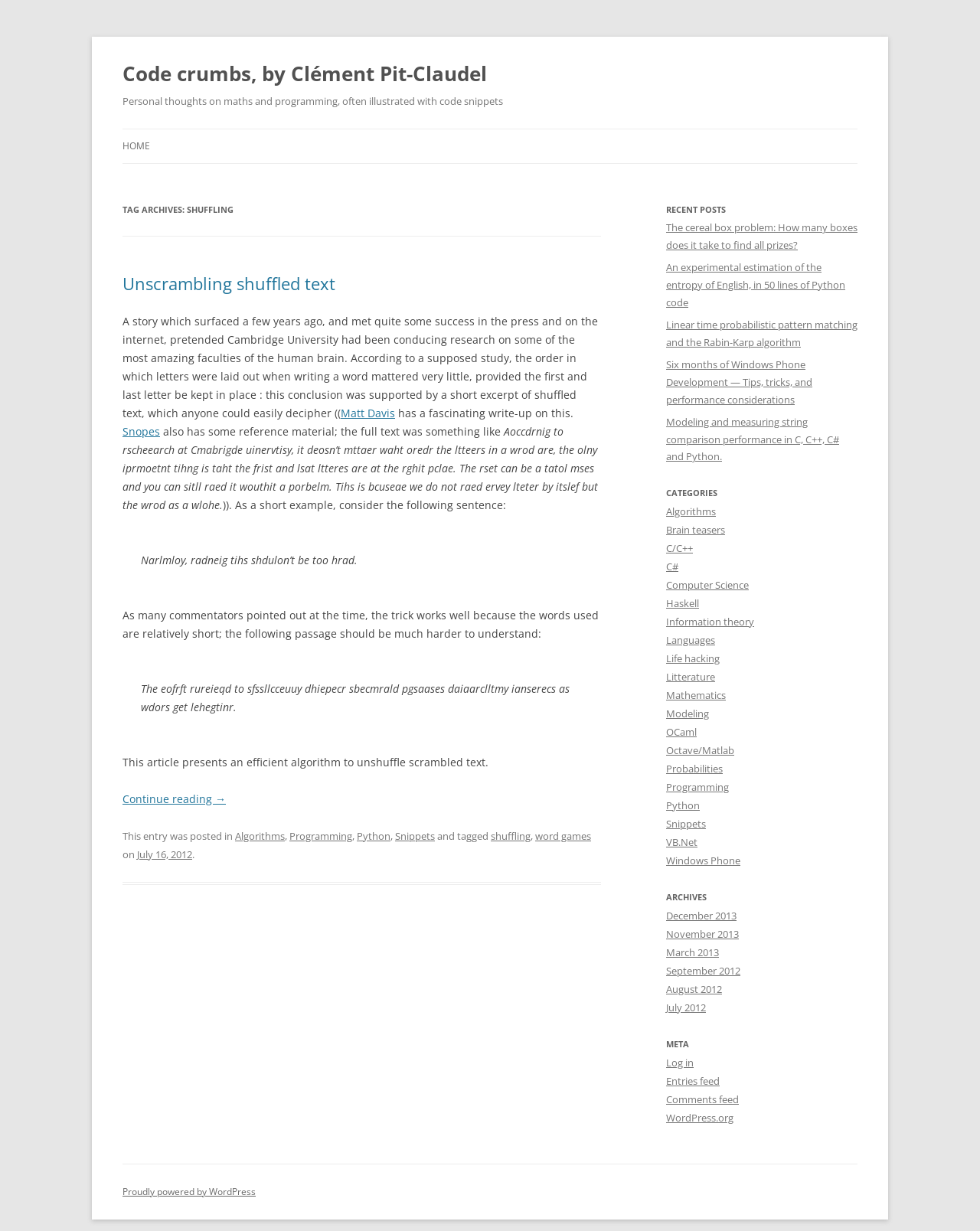How many categories are listed?
Use the image to give a comprehensive and detailed response to the question.

I counted the number of links under the 'CATEGORIES' heading and found 17 categories listed.